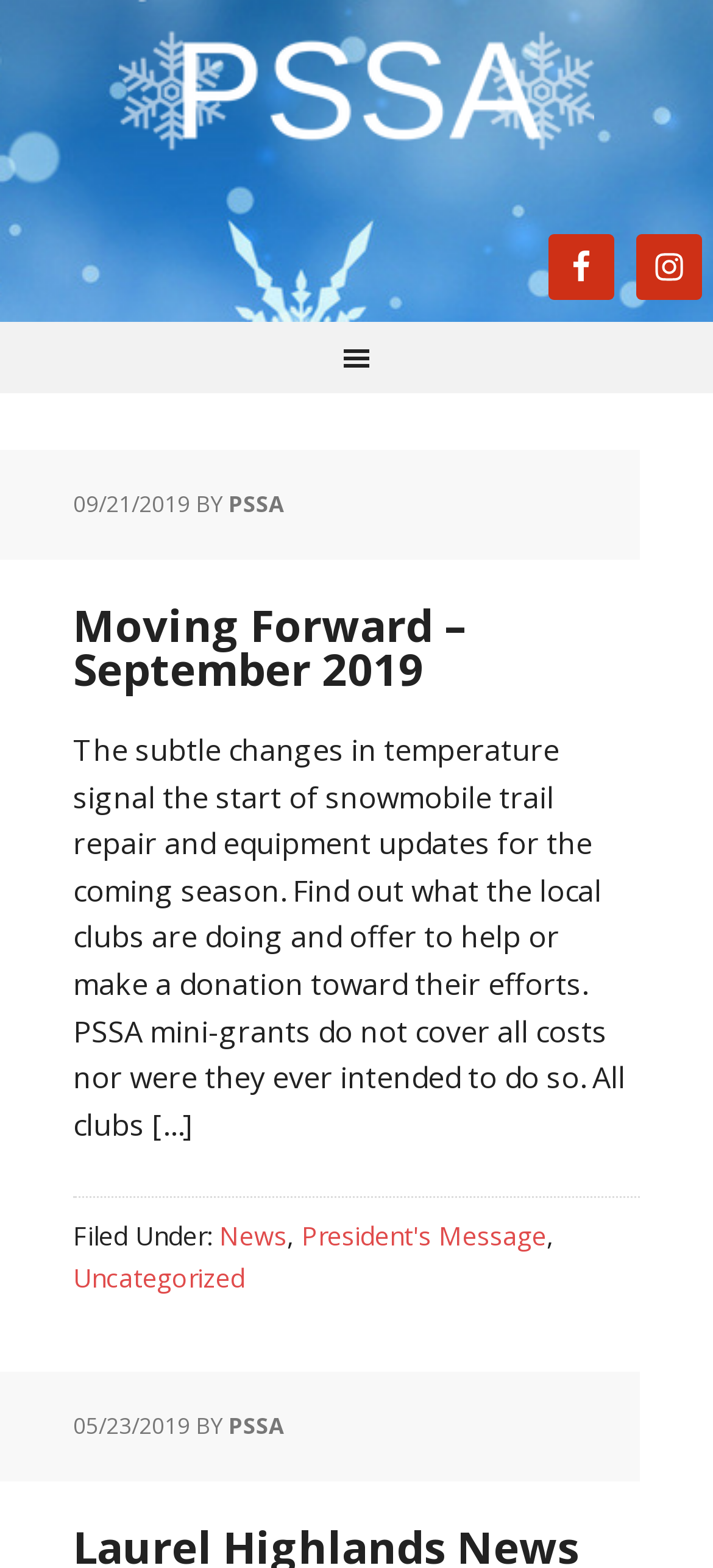Pinpoint the bounding box coordinates of the area that must be clicked to complete this instruction: "Click the button with a '' icon".

None